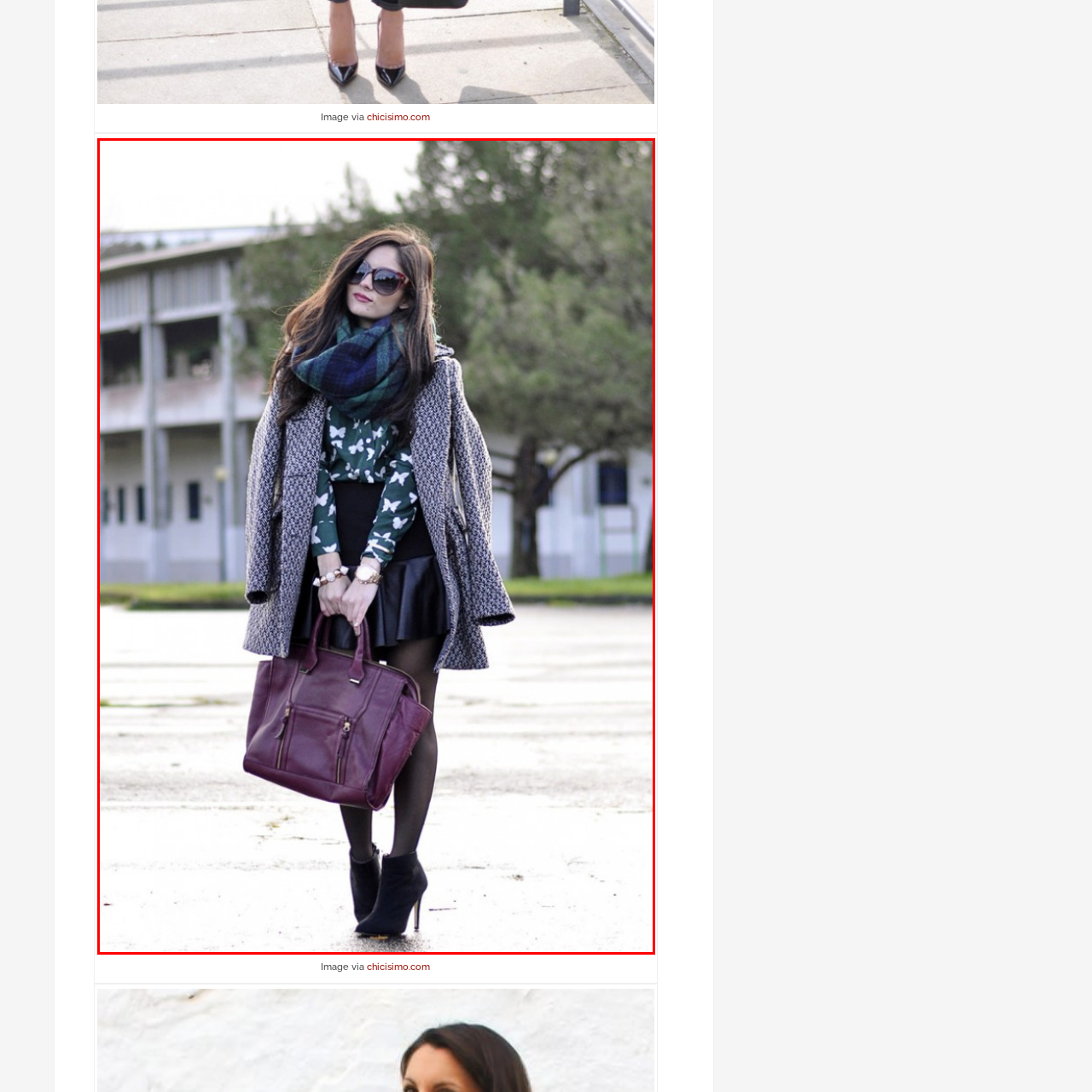Give a thorough and detailed explanation of the image enclosed by the red border.

This stylish outfit showcases a chic blend of sophistication and warmth, perfect for the colder months. The model is dressed in a dark green blouse adorned with a butterfly print, paired with a high-waisted black leather skirt that adds a touch of edgy elegance. Completing her look is a cozy plaid tartan scarf wrapped around her neck, providing both comfort and a pop of color. She layers her outfit with a textured gray overcoat, adding depth to her ensemble. Accessories include a statement bracelet and oversized sunglasses that elevate her fashionable appearance. She’s holding a rich burgundy handbag, enhancing the overall color palette beautifully. The background features a soft-focus urban setting with greenery, complementing the chic vibe of the outfit. This look embodies a perfect balance of warmth, style, and sophistication.